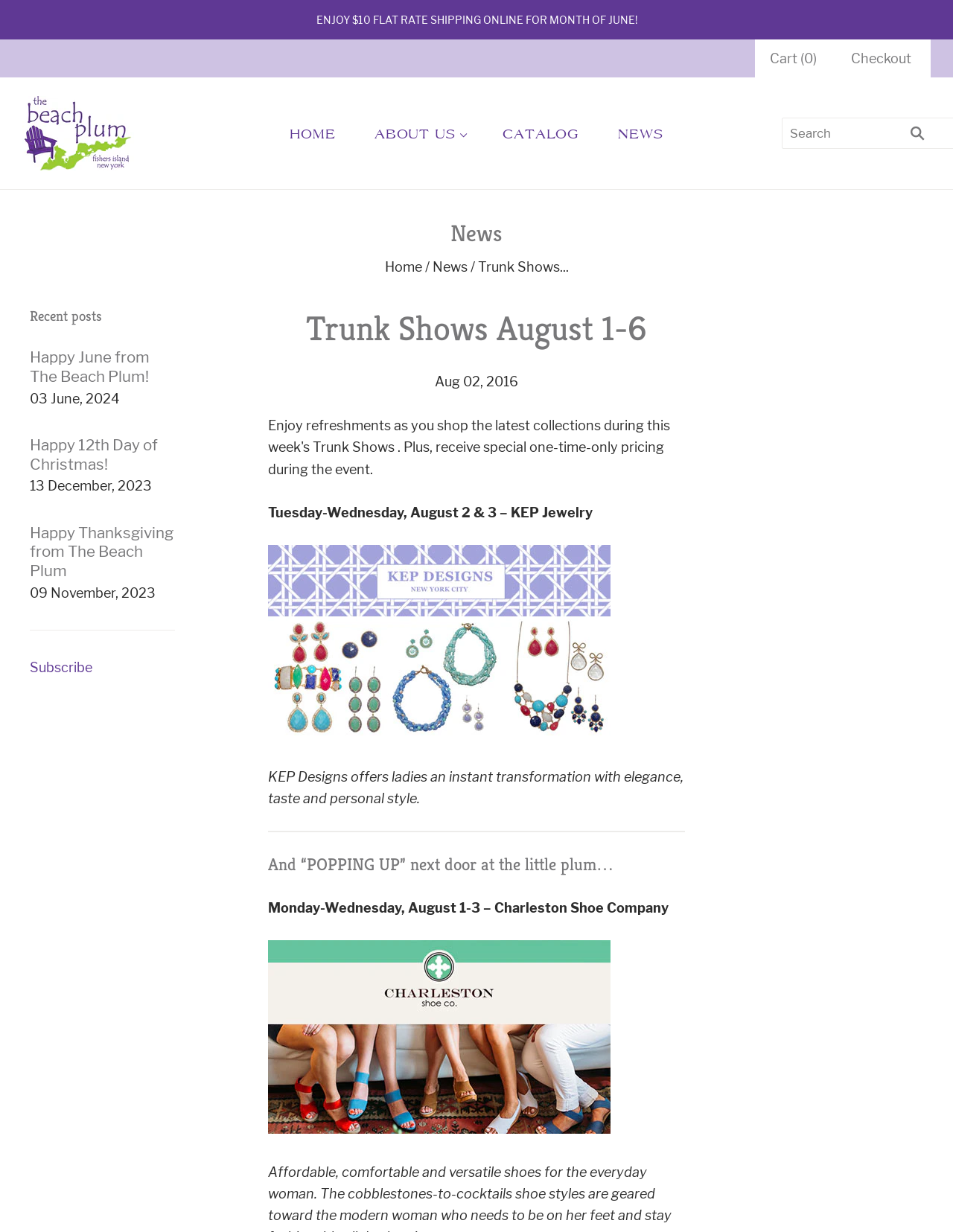Please identify the bounding box coordinates of the clickable area that will fulfill the following instruction: "Read the news". The coordinates should be in the format of four float numbers between 0 and 1, i.e., [left, top, right, bottom].

[0.031, 0.178, 0.969, 0.202]